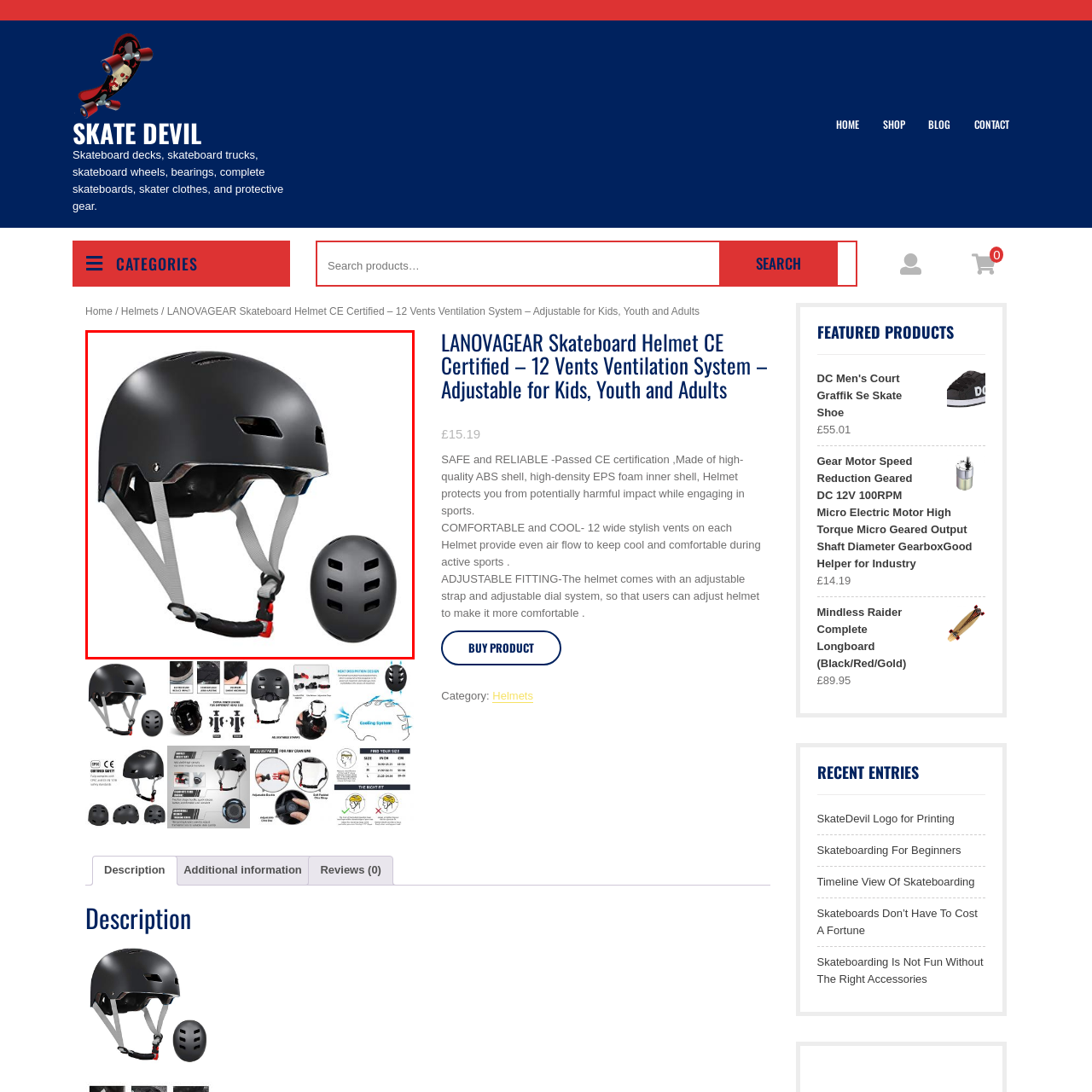Examine the section enclosed by the red box and give a brief answer to the question: Is the smaller protective helmet part of the LANOVAGEAR collection?

No